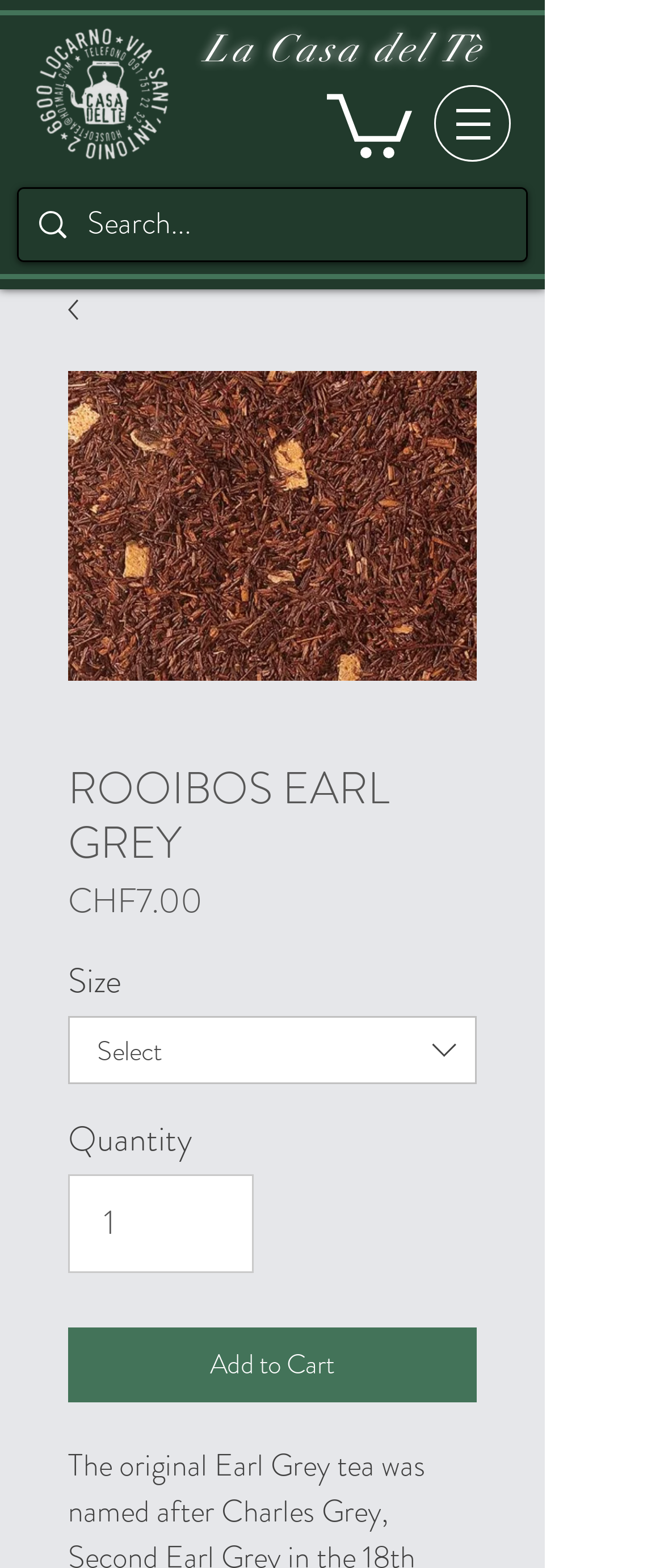Find the bounding box coordinates for the UI element that matches this description: "input value="1" aria-label="Quantity" value="1"".

[0.103, 0.749, 0.382, 0.812]